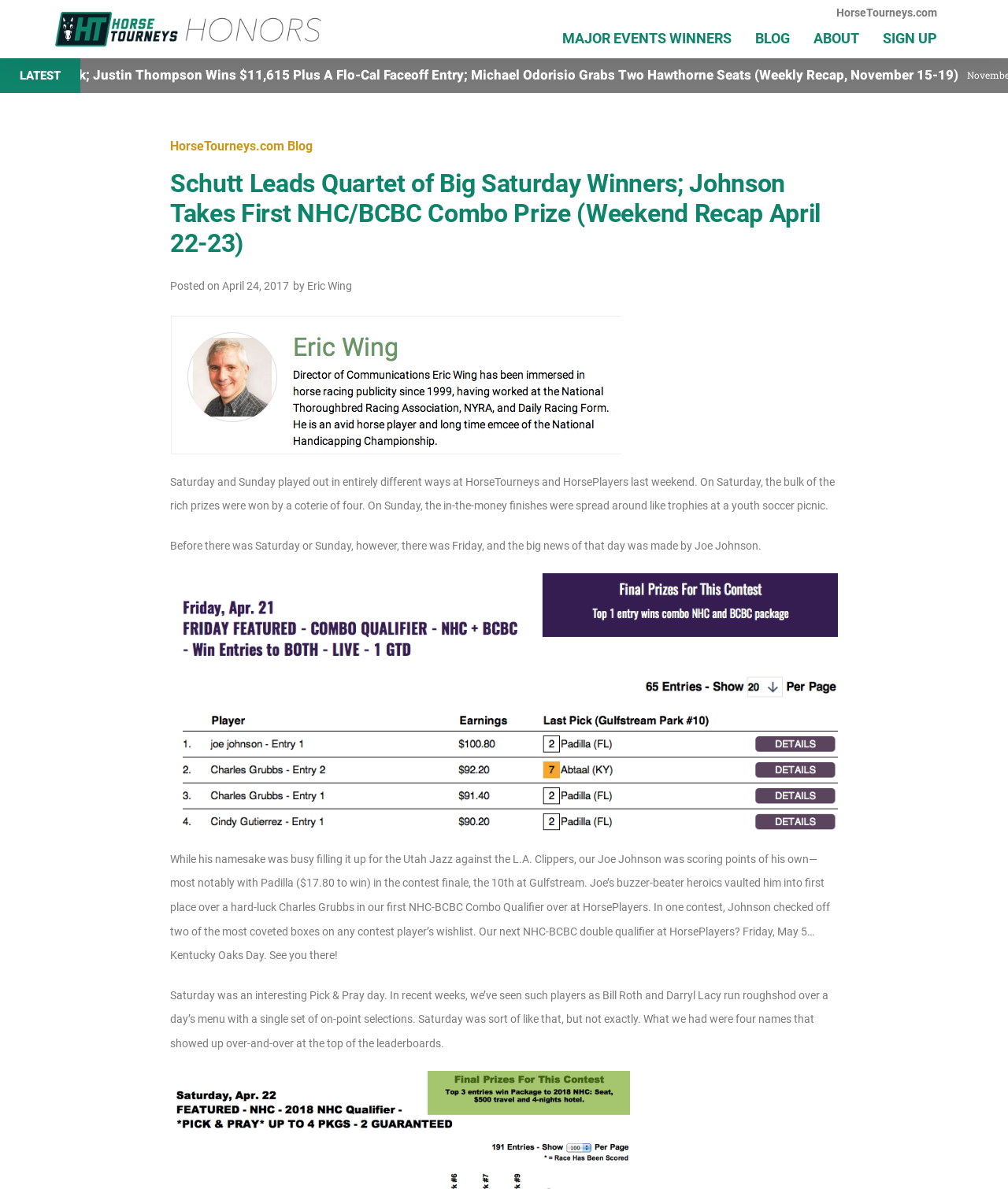How many people won big prizes on Saturday?
Please use the image to deliver a detailed and complete answer.

I found the answer by reading the static text element that describes the blog post content, which mentions that 'the bulk of the rich prizes were won by a coterie of four' on Saturday.